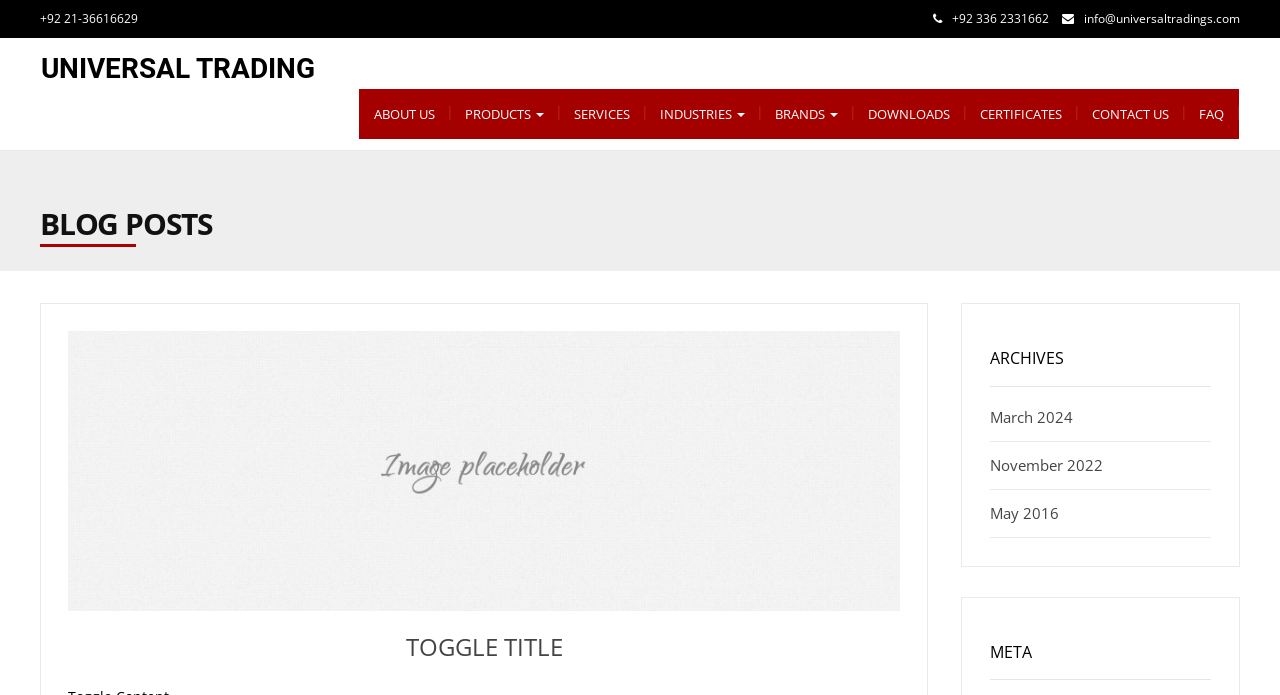Identify the bounding box coordinates of the region that needs to be clicked to carry out this instruction: "read the BLOG POSTS". Provide these coordinates as four float numbers ranging from 0 to 1, i.e., [left, top, right, bottom].

[0.031, 0.245, 0.969, 0.355]